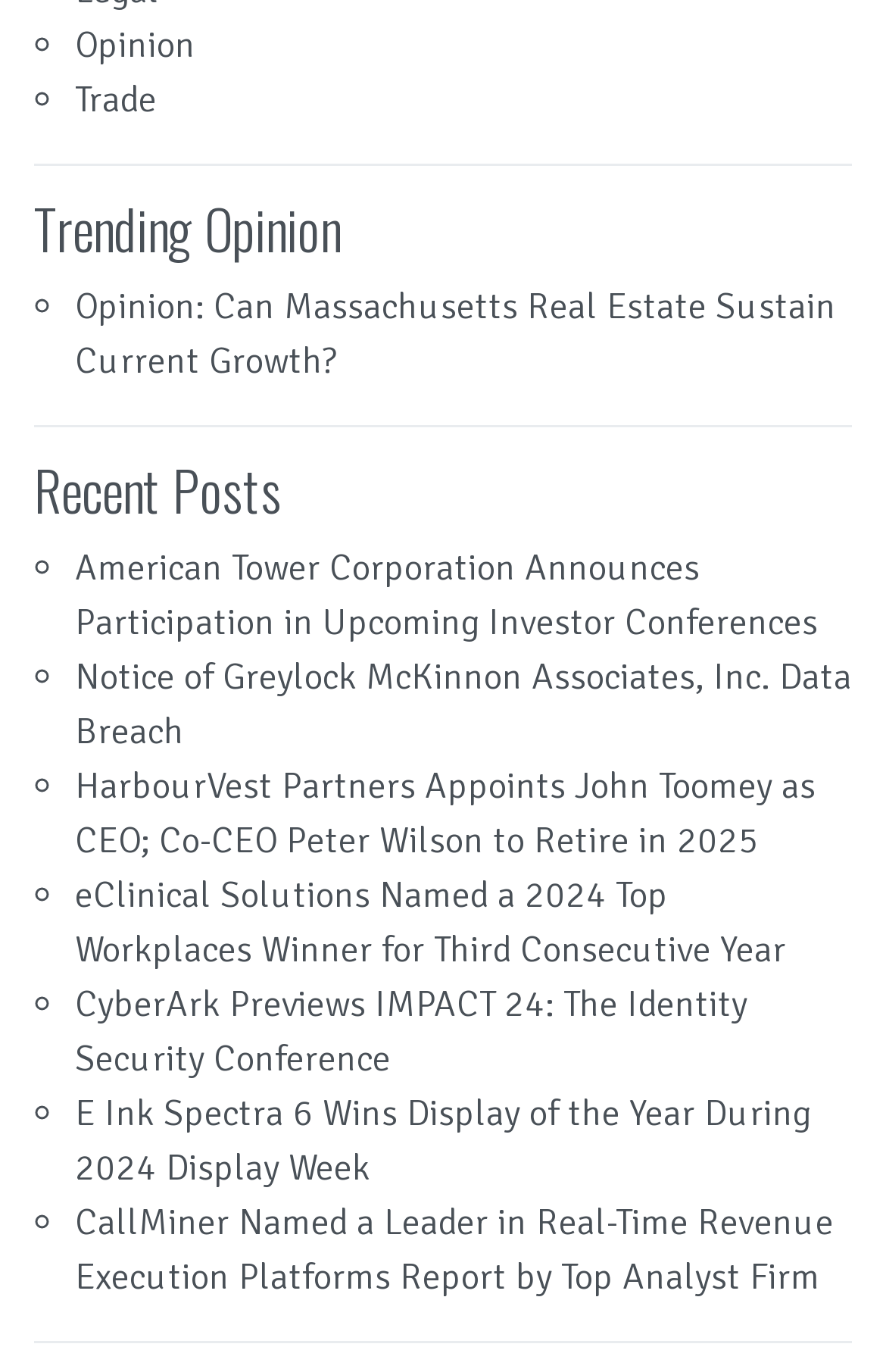Please find the bounding box coordinates of the element that must be clicked to perform the given instruction: "Check out CyberArk's IMPACT 24 Conference". The coordinates should be four float numbers from 0 to 1, i.e., [left, top, right, bottom].

[0.085, 0.715, 0.844, 0.788]